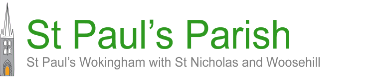Describe all the elements visible in the image meticulously.

The image features the title "St Paul's Parish," prominently displayed in a vibrant green font. Below this main title, a subtitle reads "St Paul's Wokingham with St Nicholas and Woosehill," indicating the parish's broader community connections. To the left of the text, there is a stylized graphic of a church spire, enhancing the image's religious and community-focused theme. This visual represents the welcoming spirit of the parish, which is dedicated to serving its congregation and the surrounding community. The overall design suggests a modern yet respectful acknowledgment of tradition within the church's mission.